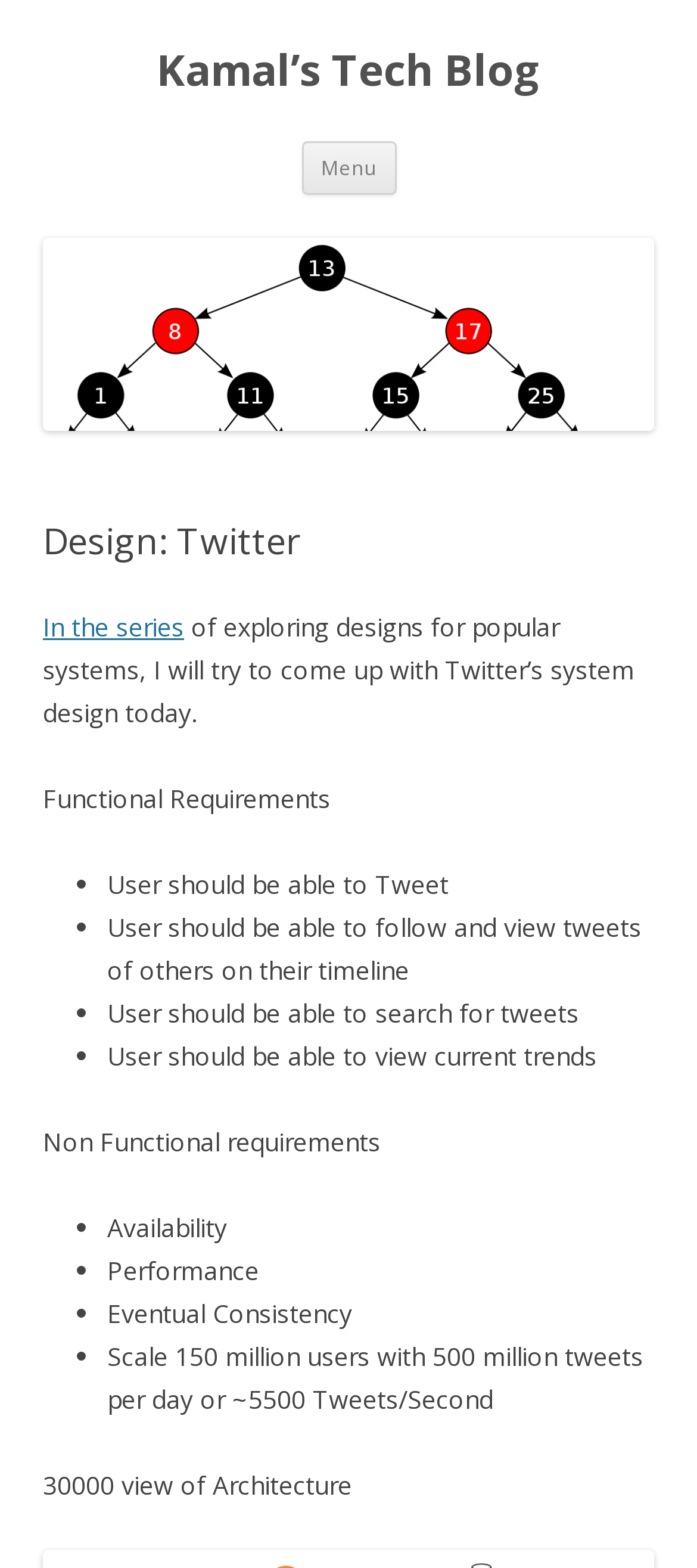Determine the bounding box for the described UI element: "About".

None